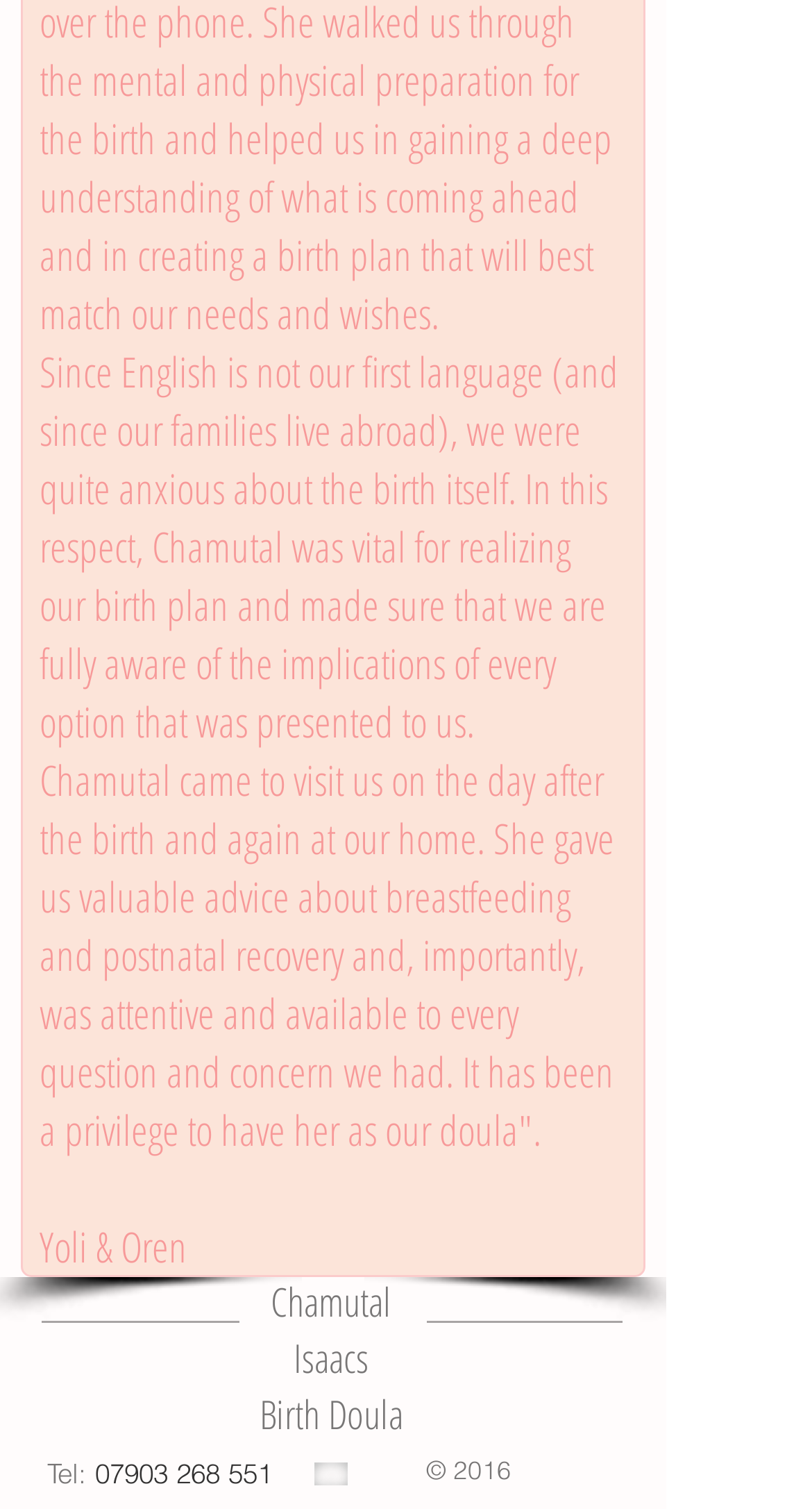Determine the bounding box coordinates for the HTML element mentioned in the following description: "07903 268 551". The coordinates should be a list of four floats ranging from 0 to 1, represented as [left, top, right, bottom].

[0.117, 0.965, 0.335, 0.987]